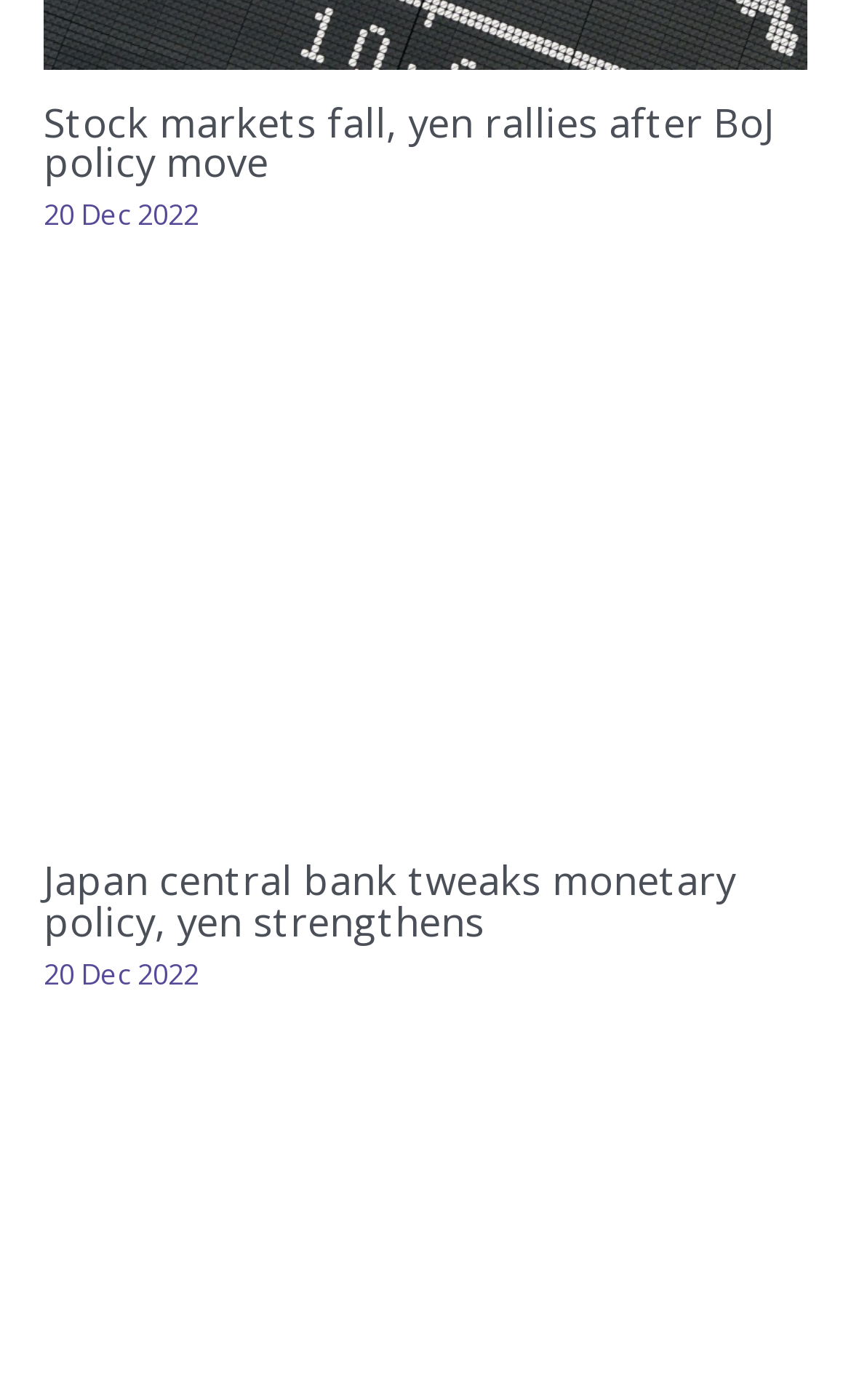What is the topic of the first article?
Please answer the question with as much detail as possible using the screenshot.

I found the first article element [141] and looked for a heading element. The element [365] has the text 'Stock markets fall, yen rallies after BoJ policy move', which indicates the topic of the first article is related to stock markets.